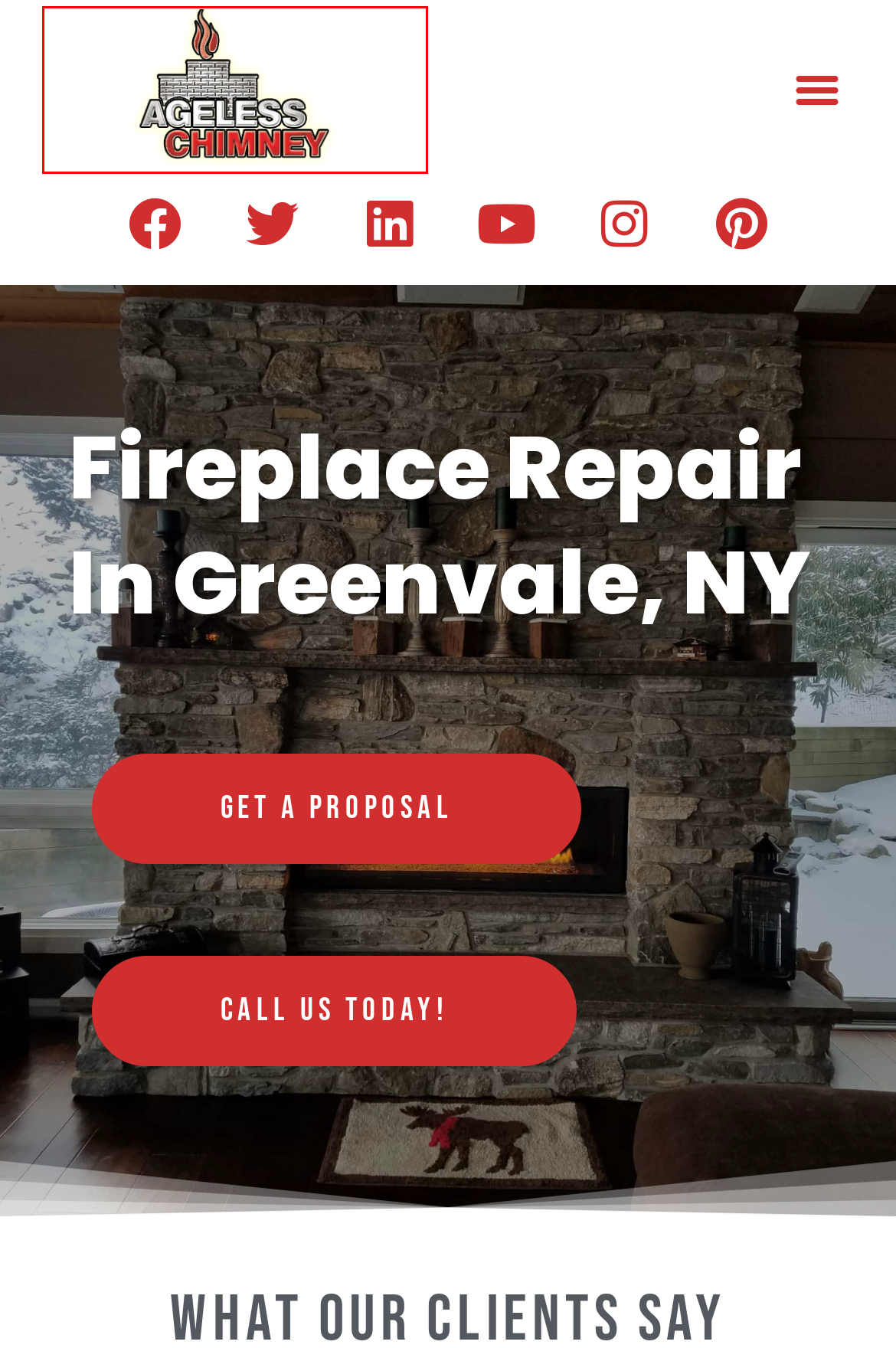Examine the screenshot of a webpage with a red bounding box around an element. Then, select the webpage description that best represents the new page after clicking the highlighted element. Here are the descriptions:
A. Chimney Client Reviews | Chimney Repairs Services Cleanings
B. Ageless Chimney | Long Island Chimney Repairs | Chimneys
C. Fireplace Cleaning & Repairs | Fireplace Cleanings & Sweeps
D. Long Island Chimney Repair | Suffolk Nassau Chimney Service
E. Chimney Caps and Covers | Chimney Cap Repair NY
F. Long Island Chimney Repair | Nassau Chimney Repair Service
G. Long Island Chimney Company | Nassau & Suffolk Chimney Repairs
H. Blog | Ageless Chimney

G